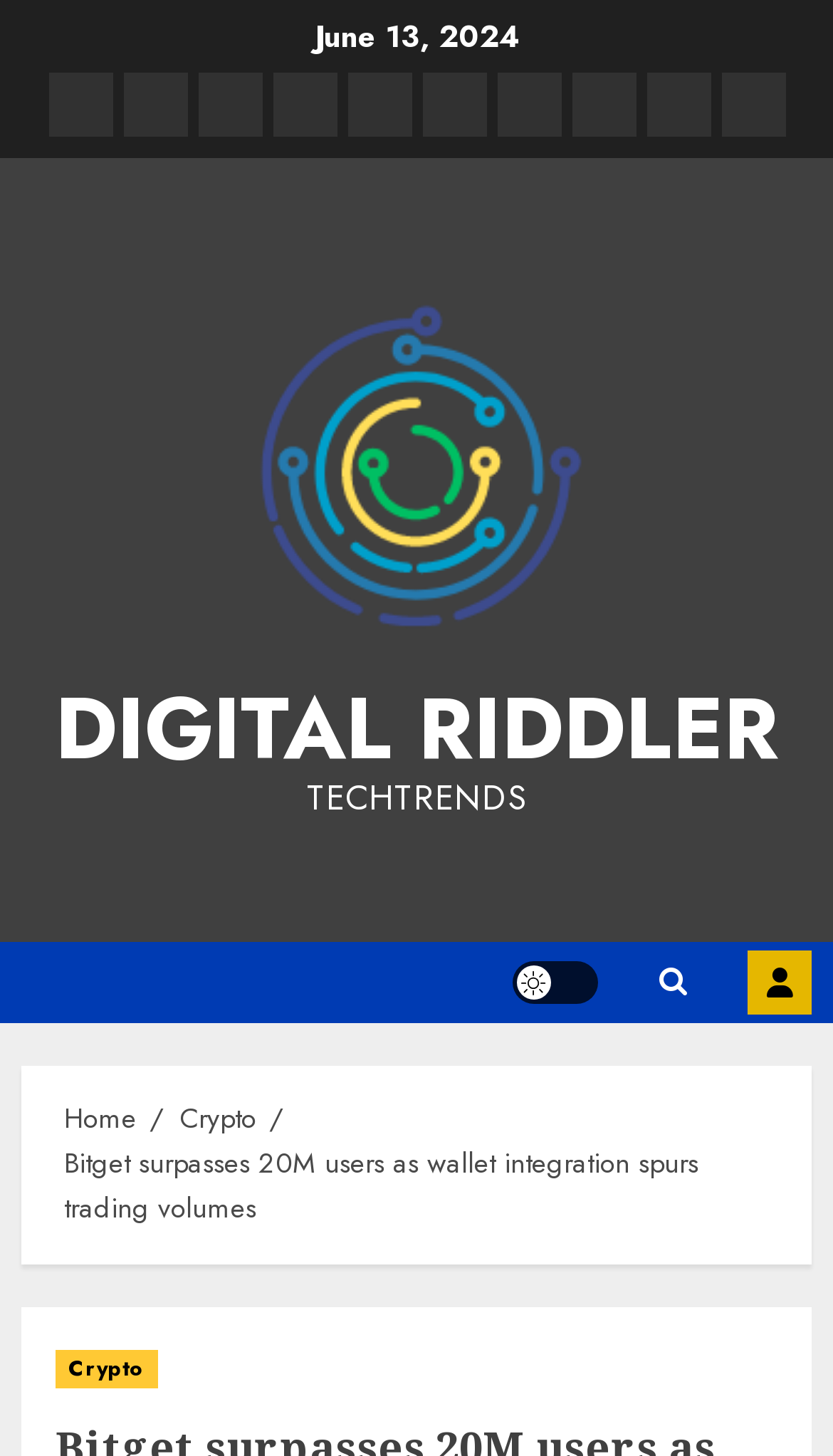What is the current theme of the webpage?
Look at the image and respond with a one-word or short phrase answer.

Light